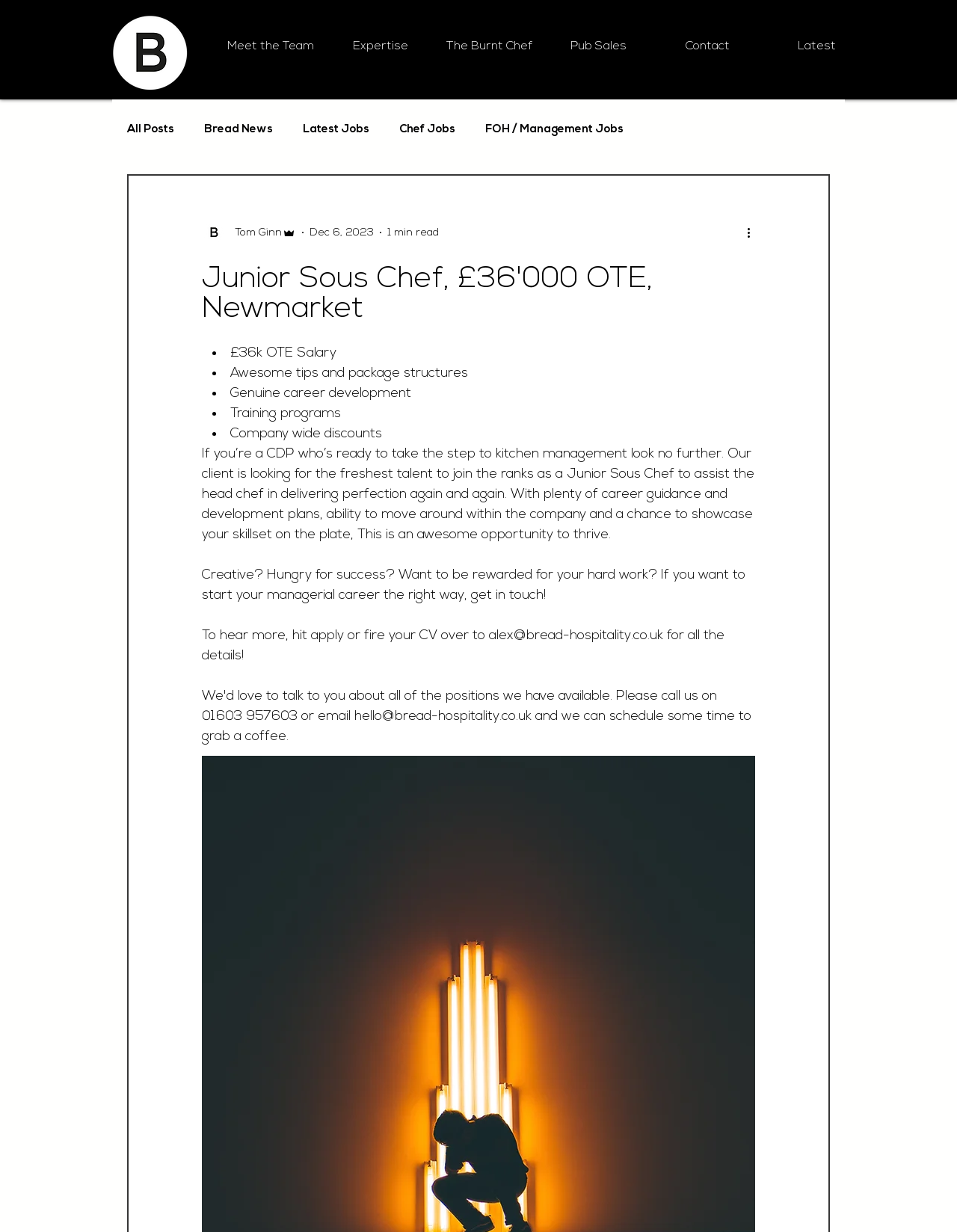Determine the bounding box coordinates of the clickable element to achieve the following action: 'Click the 'Meet the Team' link'. Provide the coordinates as four float values between 0 and 1, formatted as [left, top, right, bottom].

[0.226, 0.028, 0.34, 0.048]